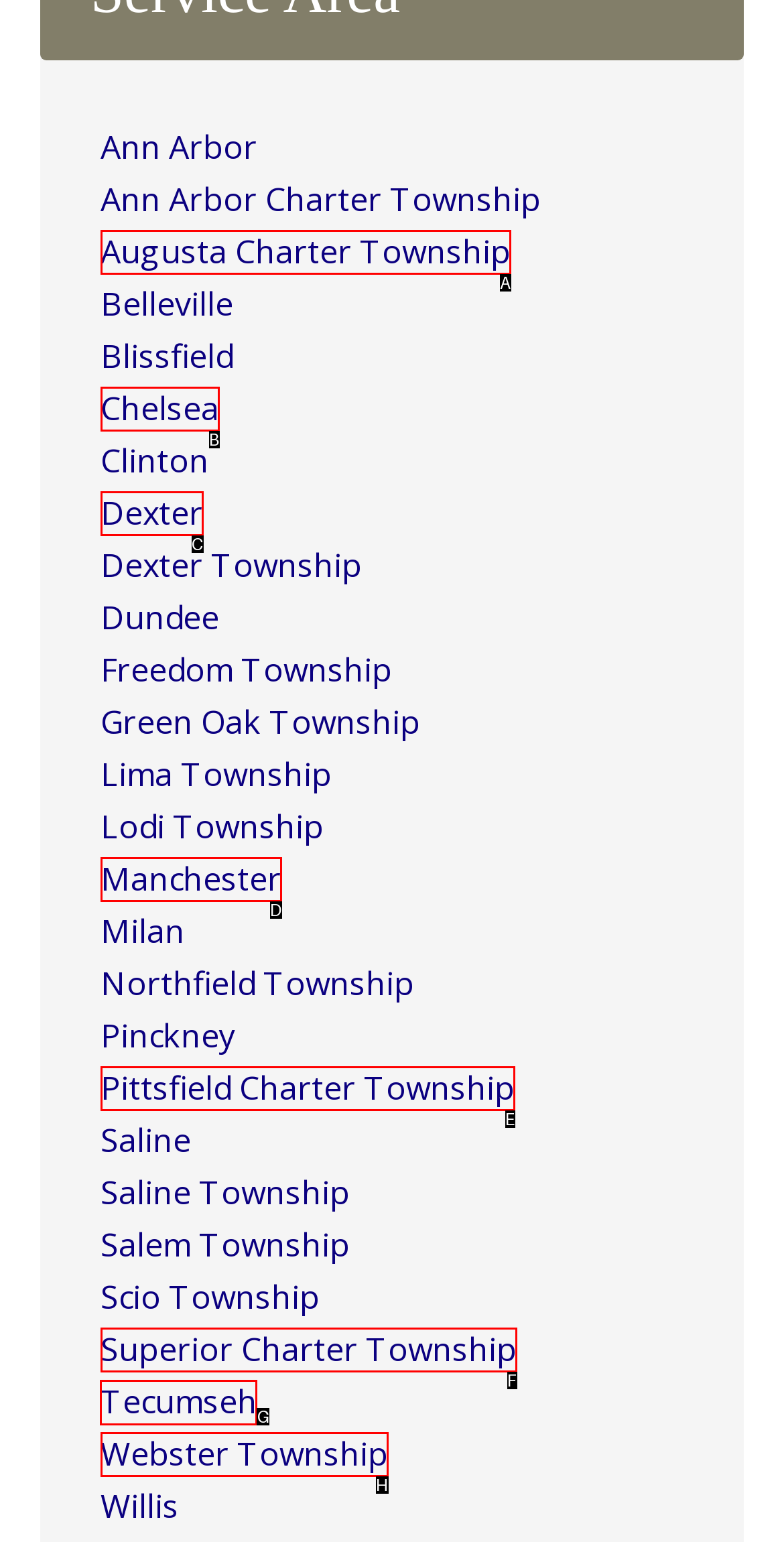Select the appropriate HTML element to click for the following task: browse Tecumseh
Answer with the letter of the selected option from the given choices directly.

G